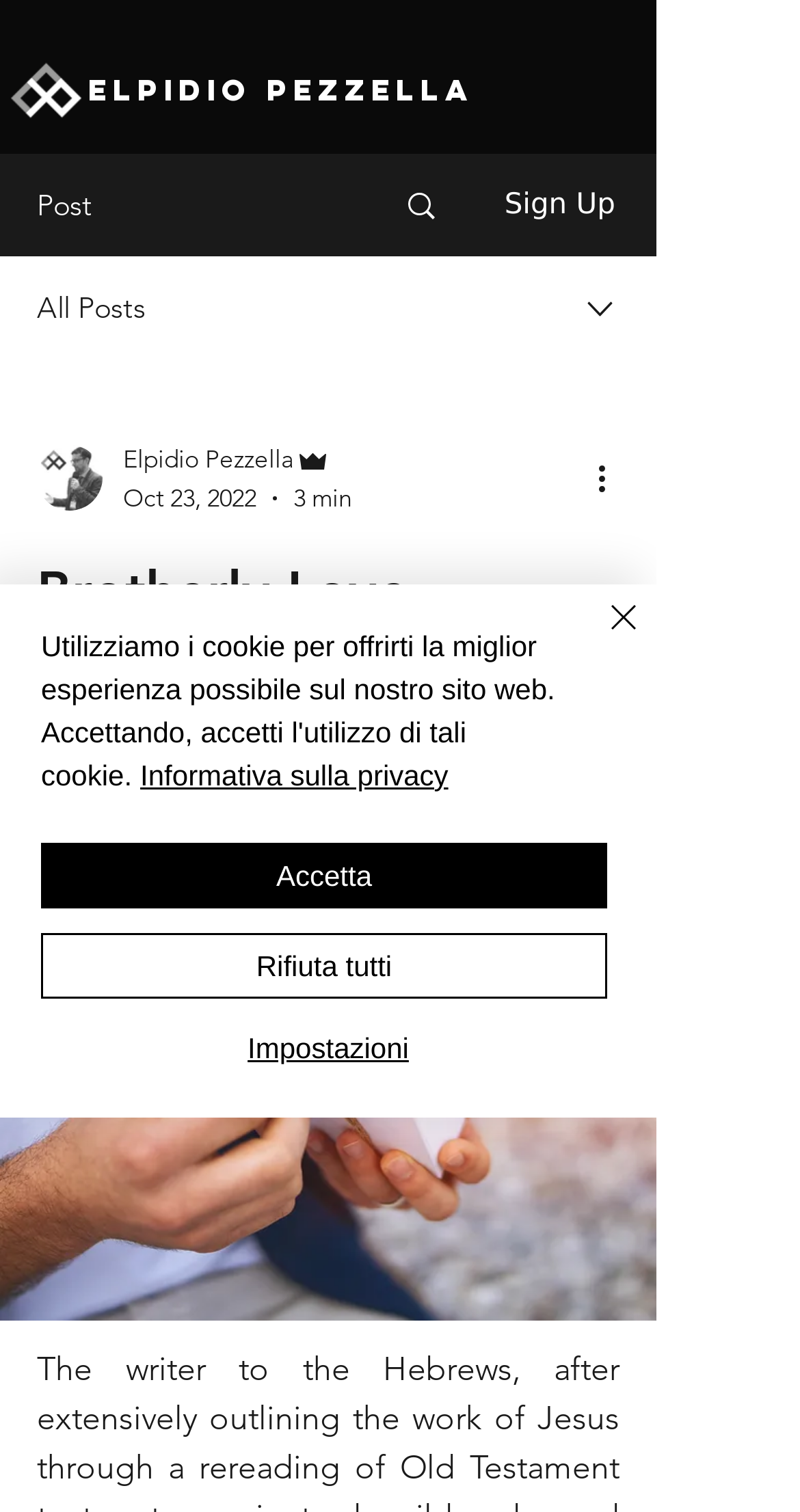Please provide a detailed answer to the question below by examining the image:
What is the duration of the post?

I found the duration of the post by looking at the combobox element, which contains the writer's information, including the duration '3 min'.